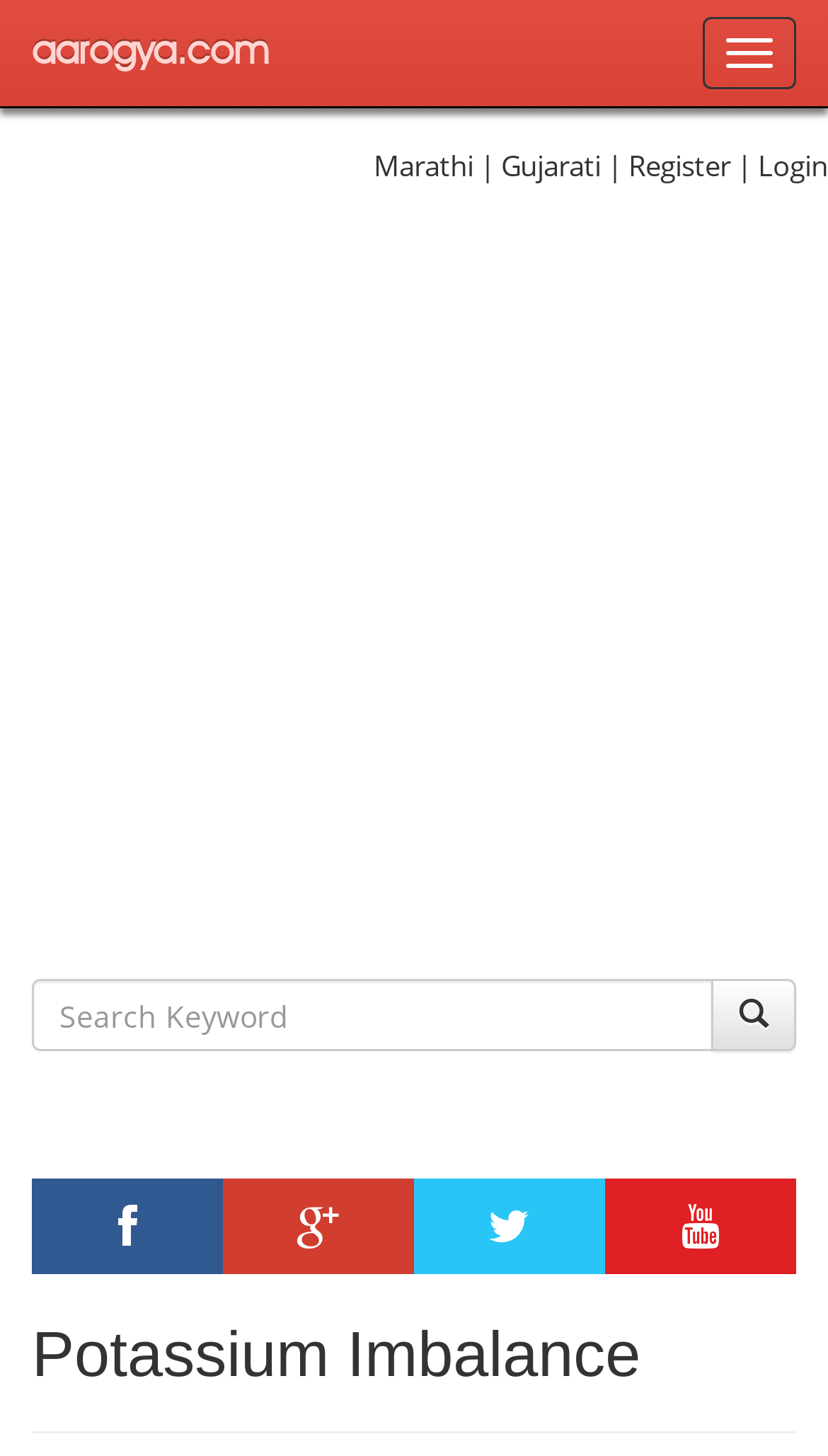Provide an in-depth description of the elements and layout of the webpage.

The webpage is about Potassium Imbalance, a medical condition. At the top left corner, there is a link to the website "aarogya.com". Next to it, there are language options, including Marathi and Gujarati, which can be accessed through links. On the right side of the top section, there are links to "Register" and "Login". 

Below the top section, there is a large advertisement iframe that spans the entire width of the page. 

Underneath the advertisement, there is a search bar with a placeholder text "Search...". The search bar is accompanied by a button with a magnifying glass icon on the right side. 

On the bottom left corner, there are four social media links, represented by icons. 

The main content of the webpage is headed by a title "Potassium Imbalance", which is located at the bottom of the page. The title is not followed by any text or paragraphs in the provided accessibility tree, but the meta description suggests that the webpage may discuss hyperkalemia and hypokalemia, which are abnormal elevation and decrease of potassium levels in the blood, respectively.